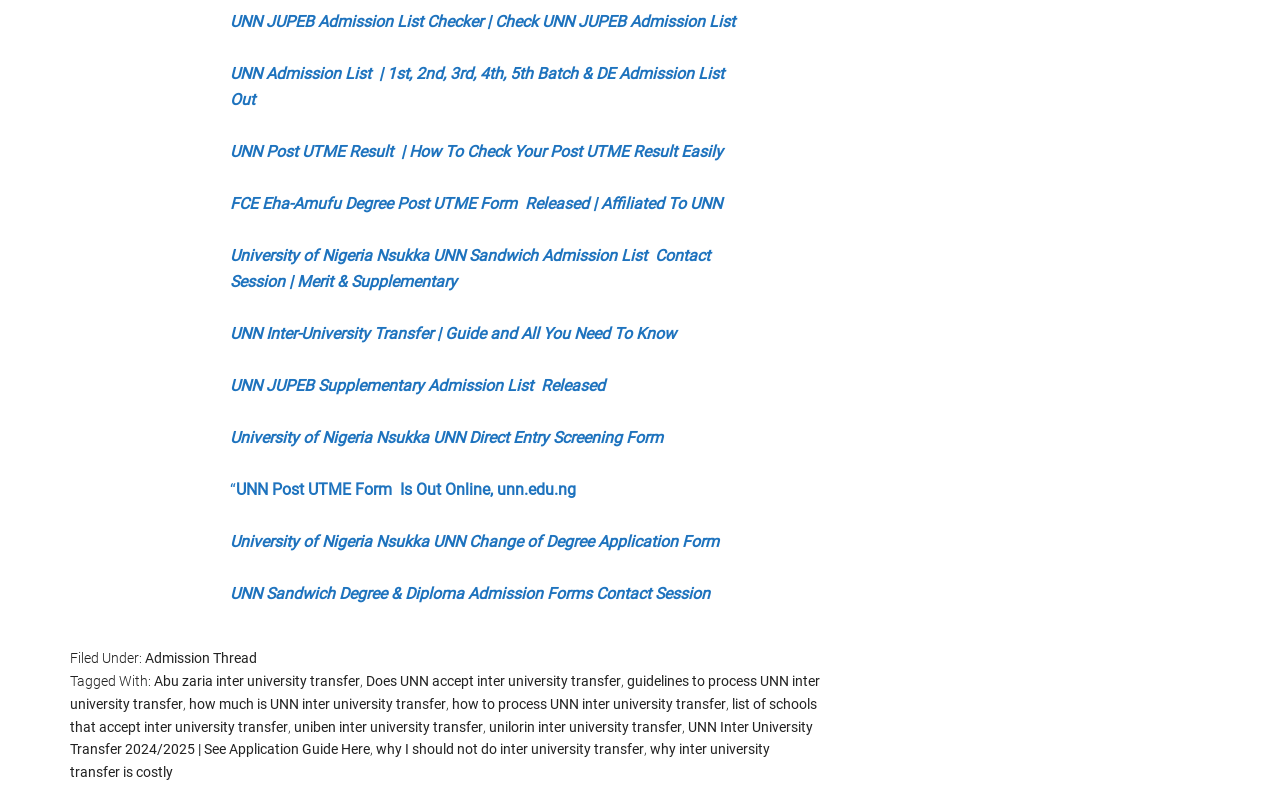Give a succinct answer to this question in a single word or phrase: 
What is the purpose of the UNN JUPEB Admission List Checker?

To check UNN JUPEB admission list